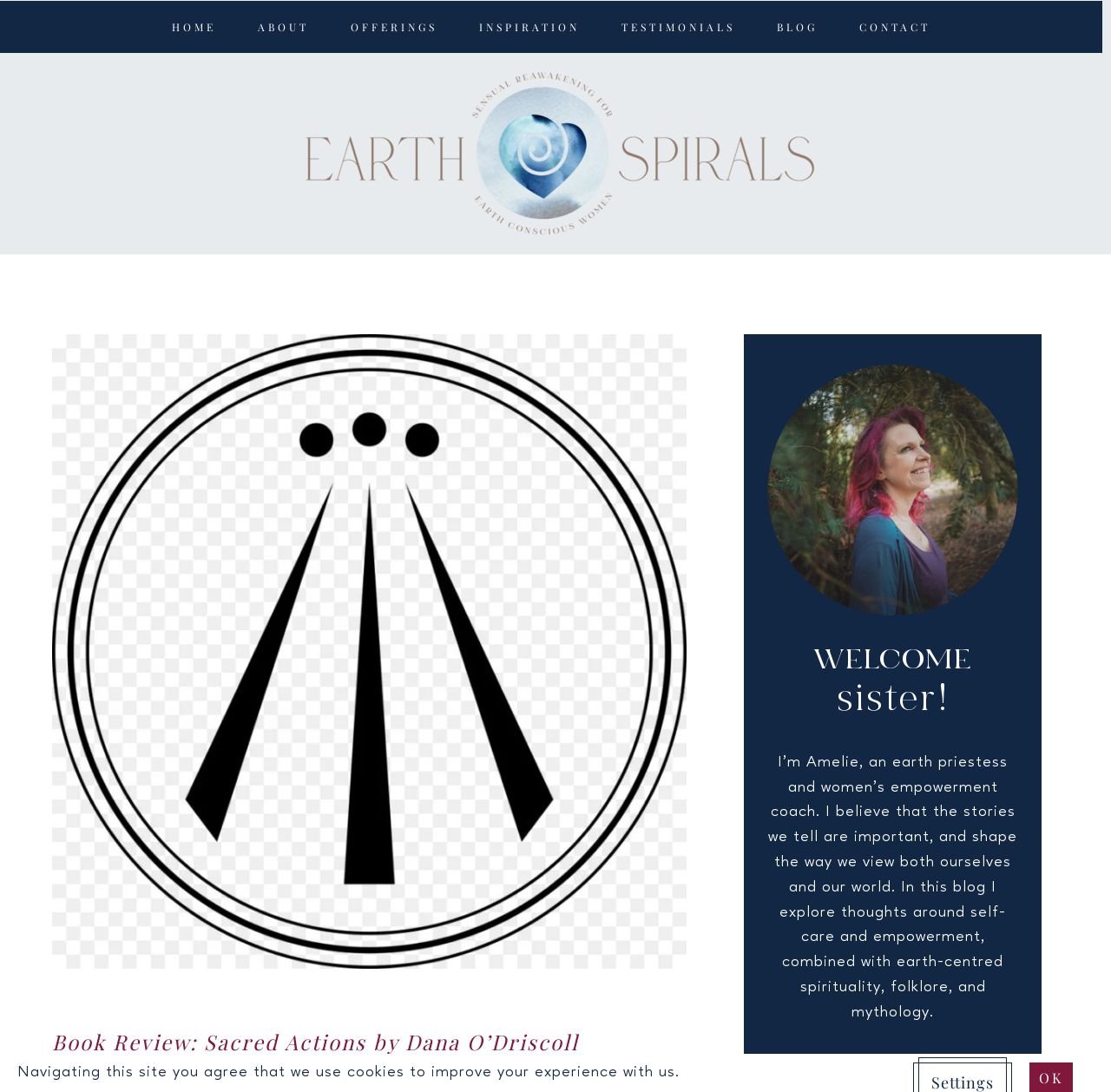Locate the bounding box coordinates of the area you need to click to fulfill this instruction: 'Visit the home page'. The coordinates must be in the form of four float numbers ranging from 0 to 1: [left, top, right, bottom].

None